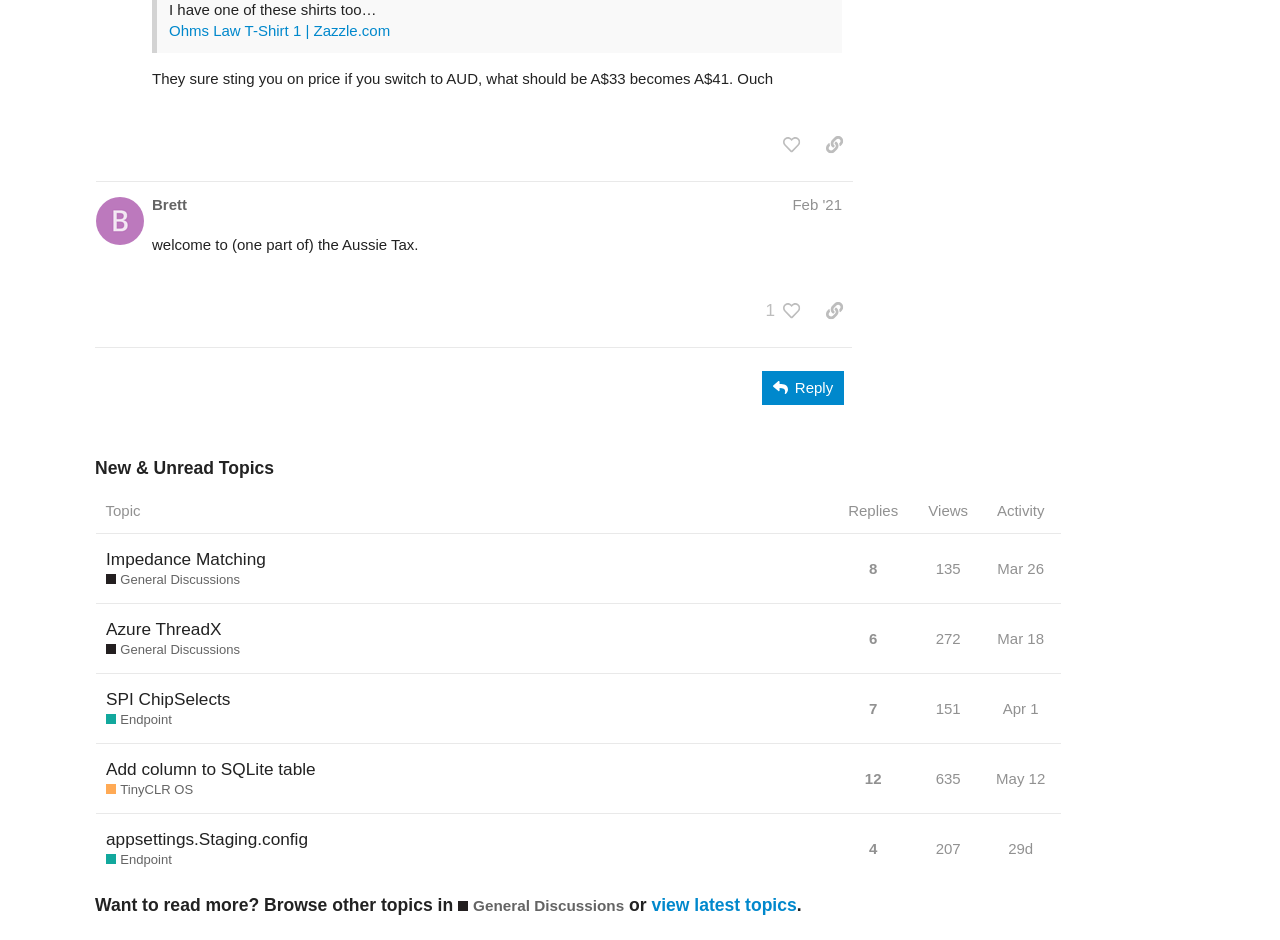Please provide a detailed answer to the question below based on the screenshot: 
What is the username of the person who made the post #16?

The post #16 is by @Brett, which is indicated by the link 'Brett' under the heading 'Brett Feb '21'.